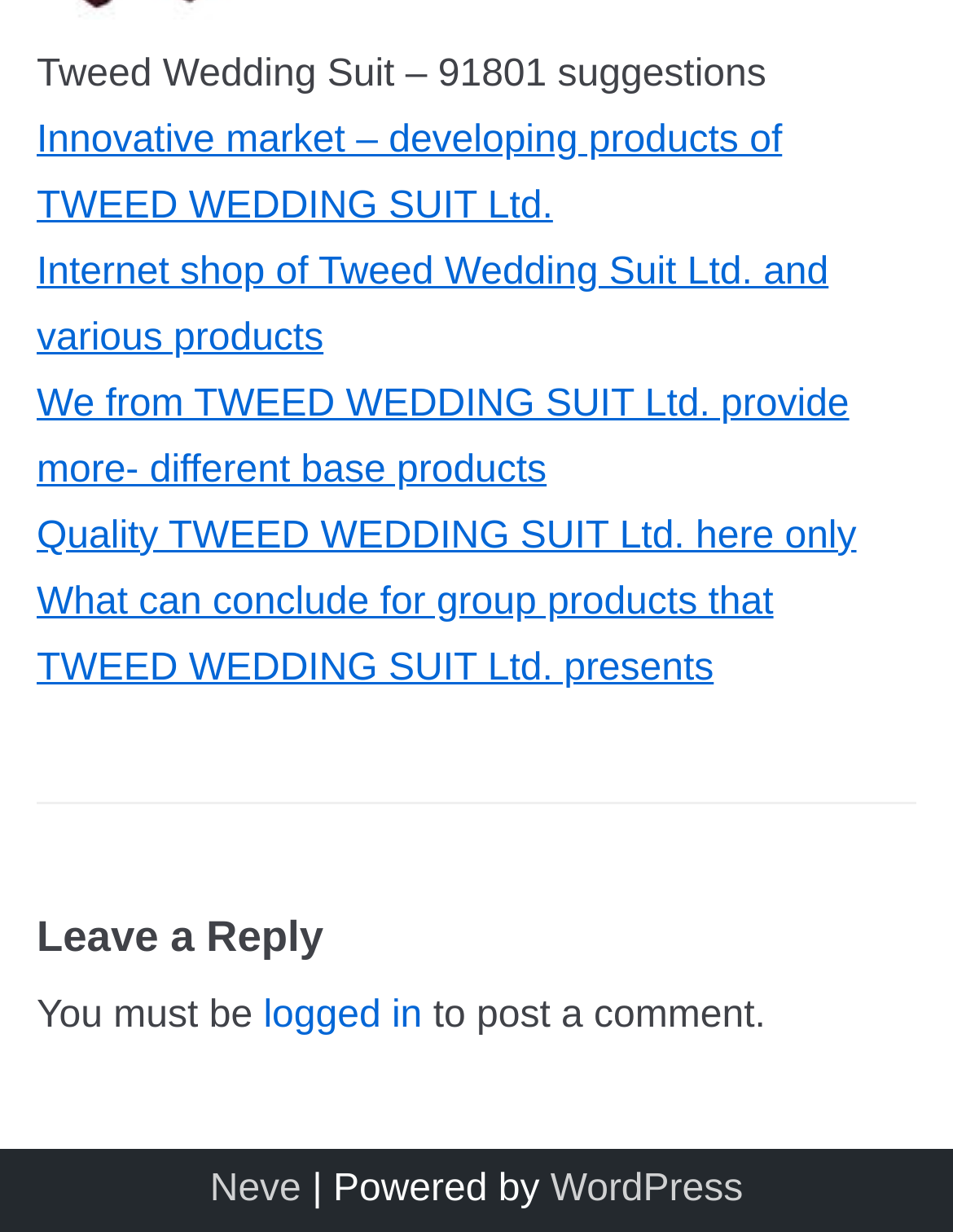Given the description of a UI element: "logged in", identify the bounding box coordinates of the matching element in the webpage screenshot.

[0.276, 0.808, 0.443, 0.842]